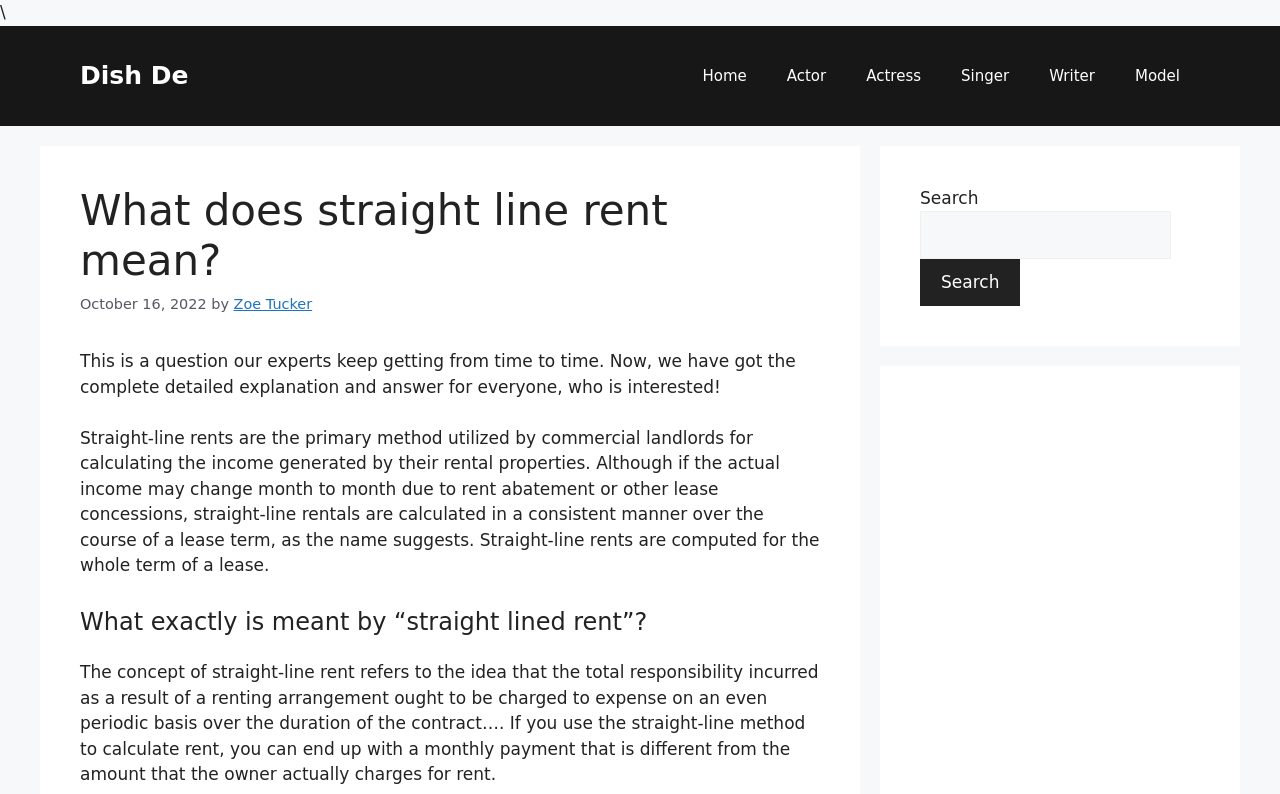Please determine the bounding box coordinates for the element that should be clicked to follow these instructions: "Get more information about the ecoop-info mailing list".

None